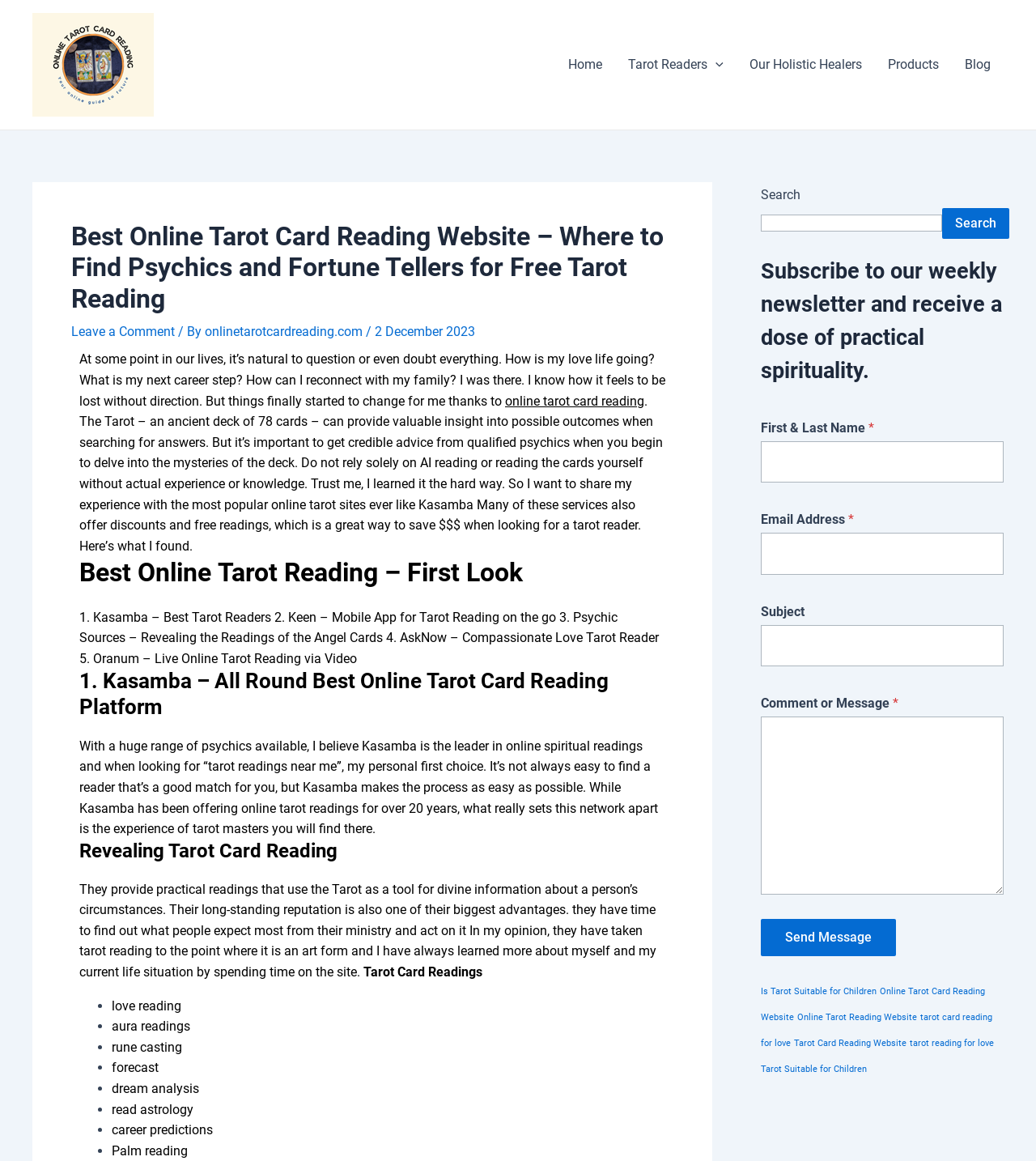How many types of readings are listed under 'Tarot Card Readings'?
Refer to the image and answer the question using a single word or phrase.

8